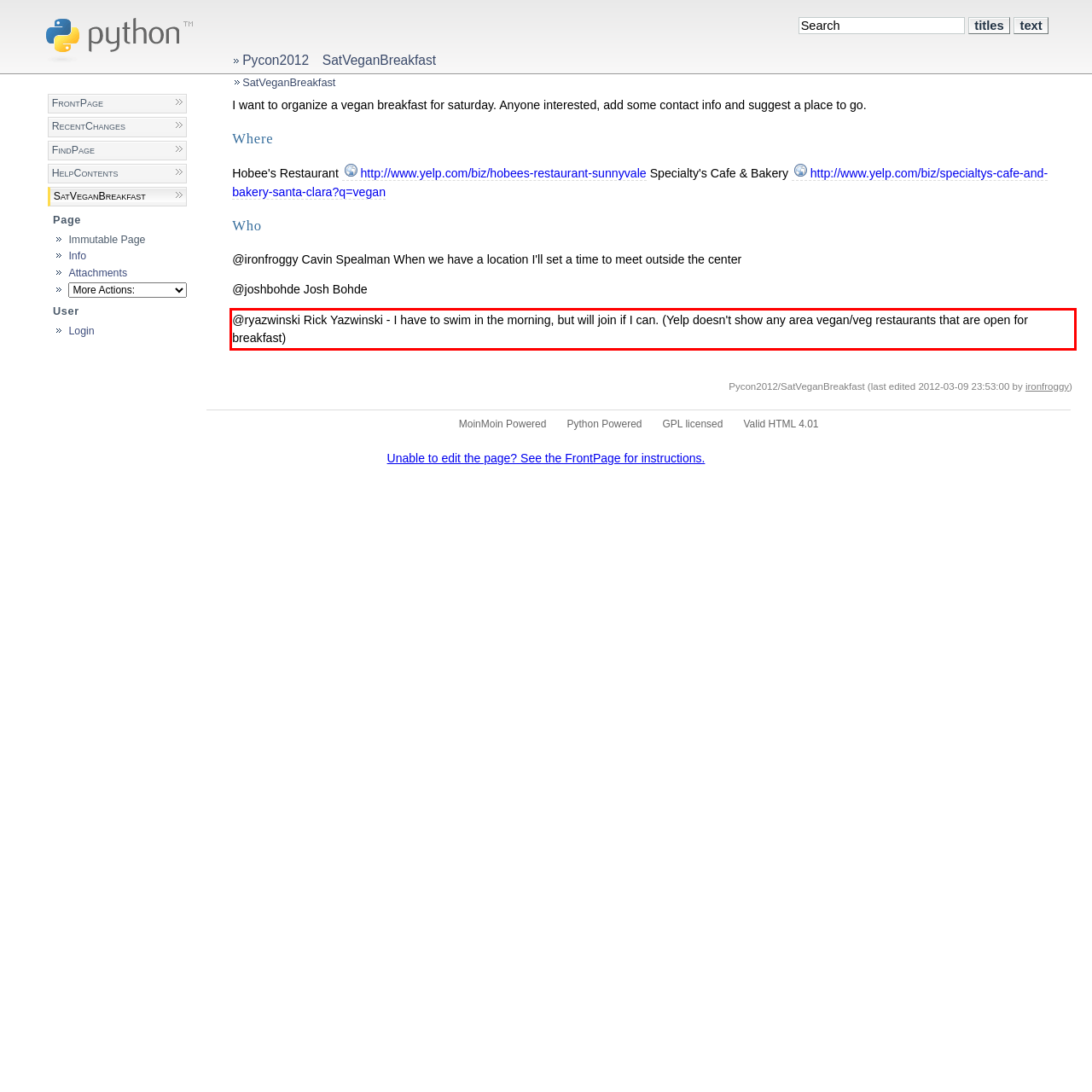Please recognize and transcribe the text located inside the red bounding box in the webpage image.

@ryazwinski Rick Yazwinski - I have to swim in the morning, but will join if I can. (Yelp doesn't show any area vegan/veg restaurants that are open for breakfast)